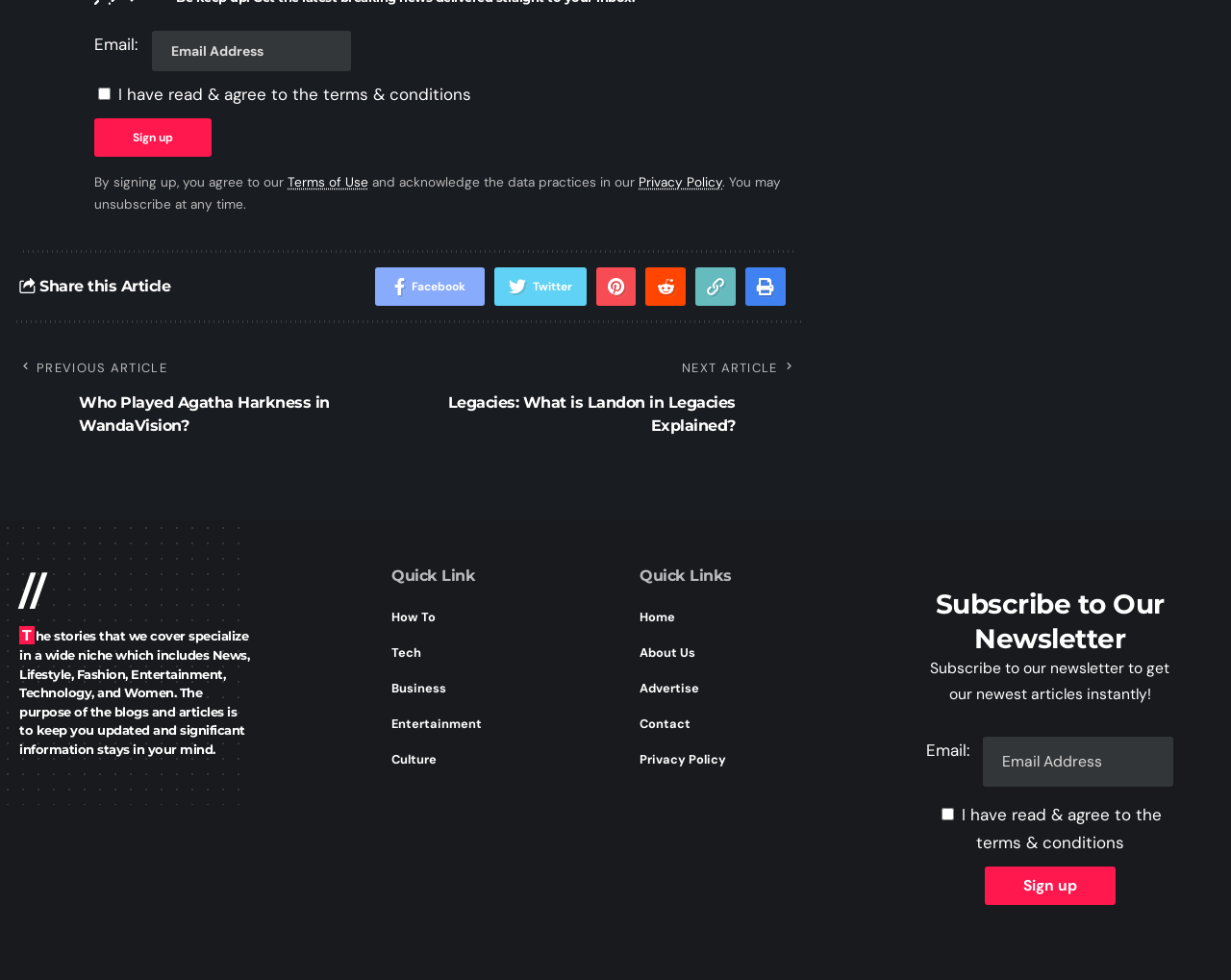Can you determine the bounding box coordinates of the area that needs to be clicked to fulfill the following instruction: "Click sign up"?

[0.077, 0.121, 0.172, 0.16]